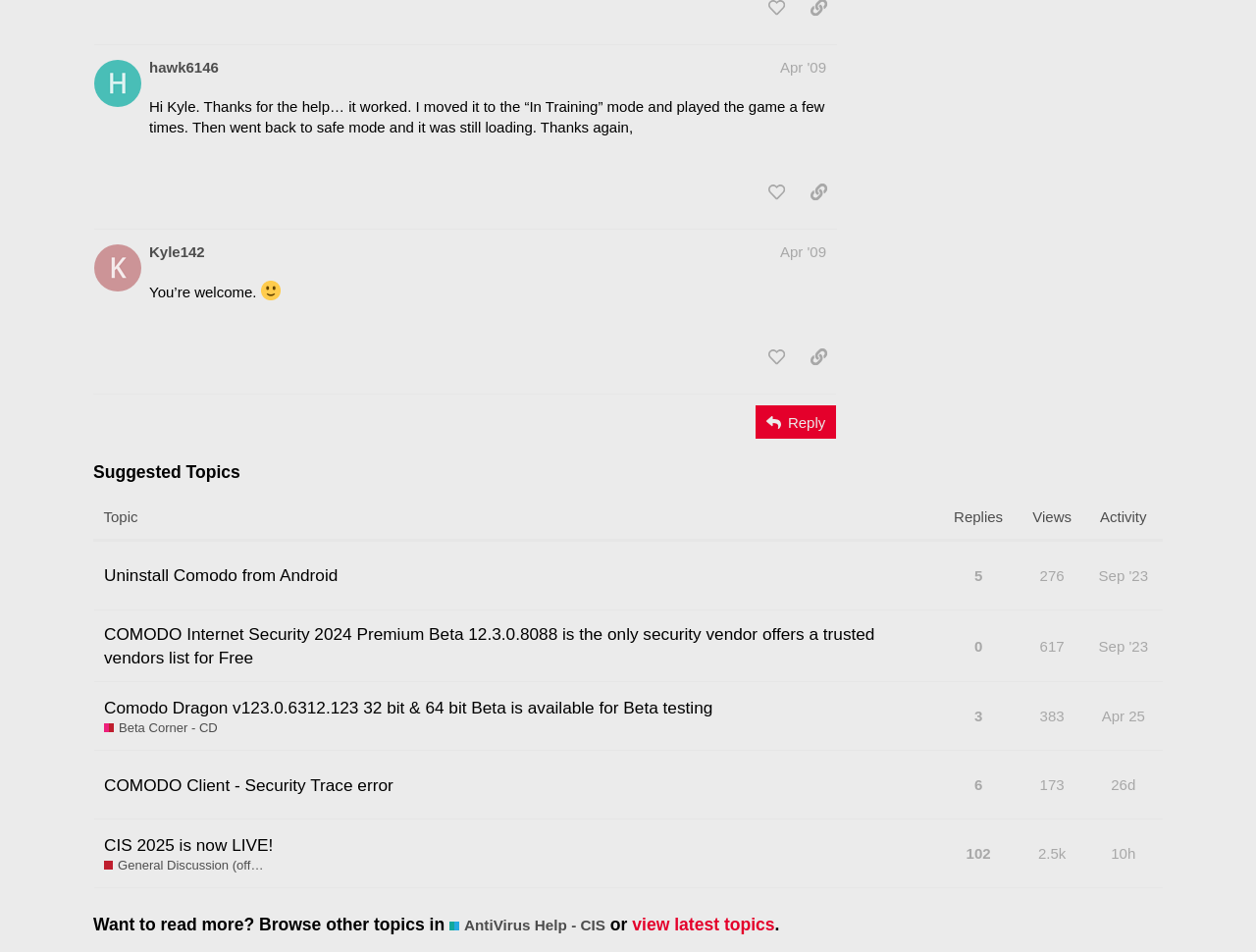What is the purpose of the 'Reply' button?
Please ensure your answer to the question is detailed and covers all necessary aspects.

The 'Reply' button is located at the bottom of the webpage and its purpose is to allow users to reply to a post, as indicated by its text content 'Reply'.